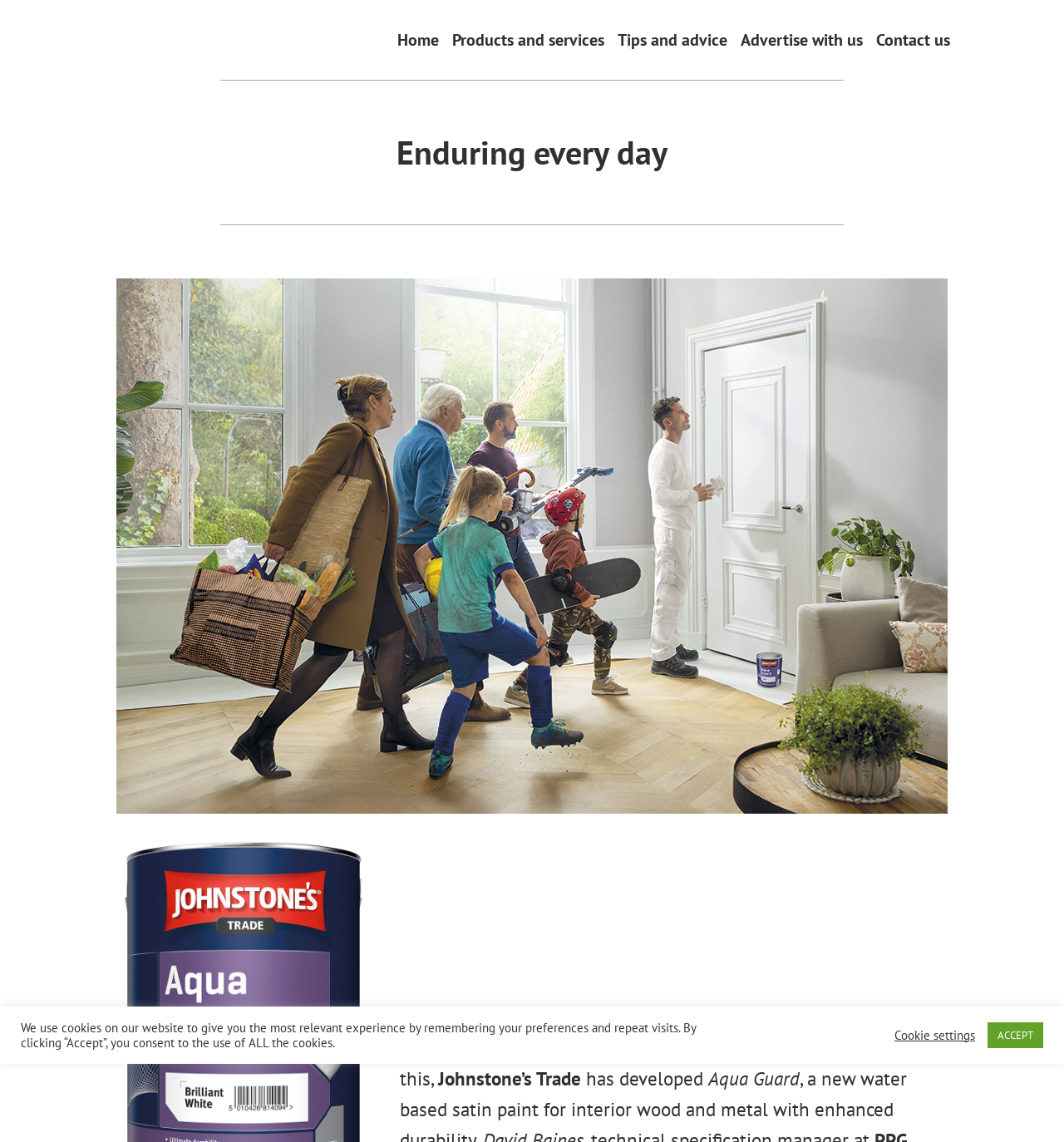Determine the main heading of the webpage and generate its text.

Enduring every day